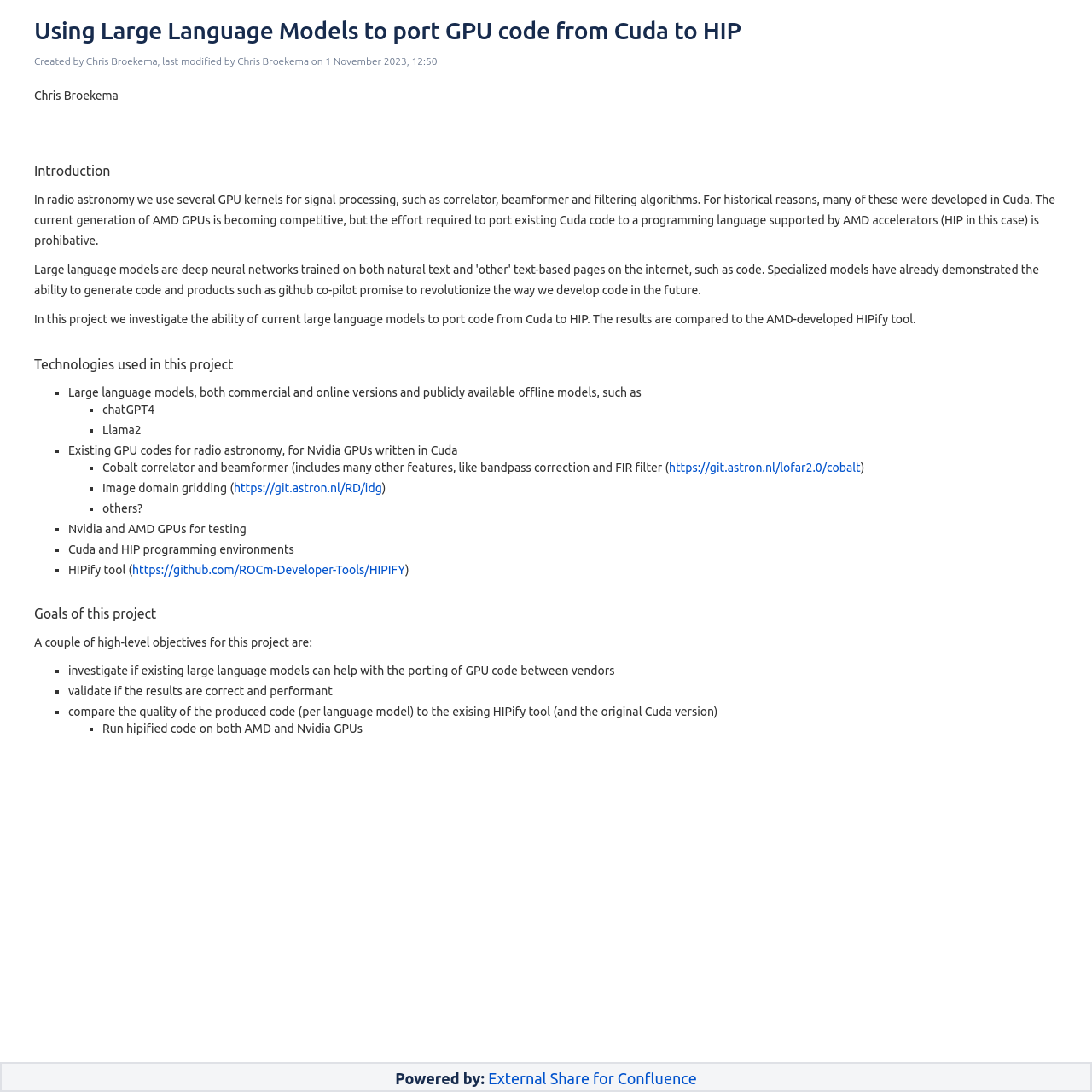Create a full and detailed caption for the entire webpage.

This webpage is about using large language models to port GPU code from Cuda to HIP. The page has a main section that takes up the entire screen, with a heading at the top that reads "Using Large Language Models to port GPU code from Cuda to HIP". Below the heading, there is a link with the same text, followed by a line of text that indicates the page was created by Chris Broekema and last modified on November 1, 2023.

The introduction section explains that in radio astronomy, several GPU kernels are used for signal processing, such as correlator, beamformer, and filtering algorithms, which were developed in Cuda. However, the current generation of AMD GPUs is becoming competitive, and the effort required to port existing Cuda code to HIP is prohibitive. The project aims to investigate the ability of current large language models to port code from Cuda to HIP and compare the results to the AMD-developed HIPify tool.

Below the introduction, there is a section on technologies used in the project, which lists several items, including large language models, existing GPU codes for radio astronomy, Nvidia and AMD GPUs for testing, Cuda and HIP programming environments, and the HIPify tool. Each item is marked with a bullet point and has a brief description.

The next section is about the goals of the project, which are to investigate if existing large language models can help with the porting of GPU code between vendors, validate if the results are correct and performant, compare the quality of the produced code to the existing HIPify tool, and run hipified code on both AMD and Nvidia GPUs.

At the very bottom of the page, there is a footer section that reads "Powered by:" and has a link to "External Share for Confluence".